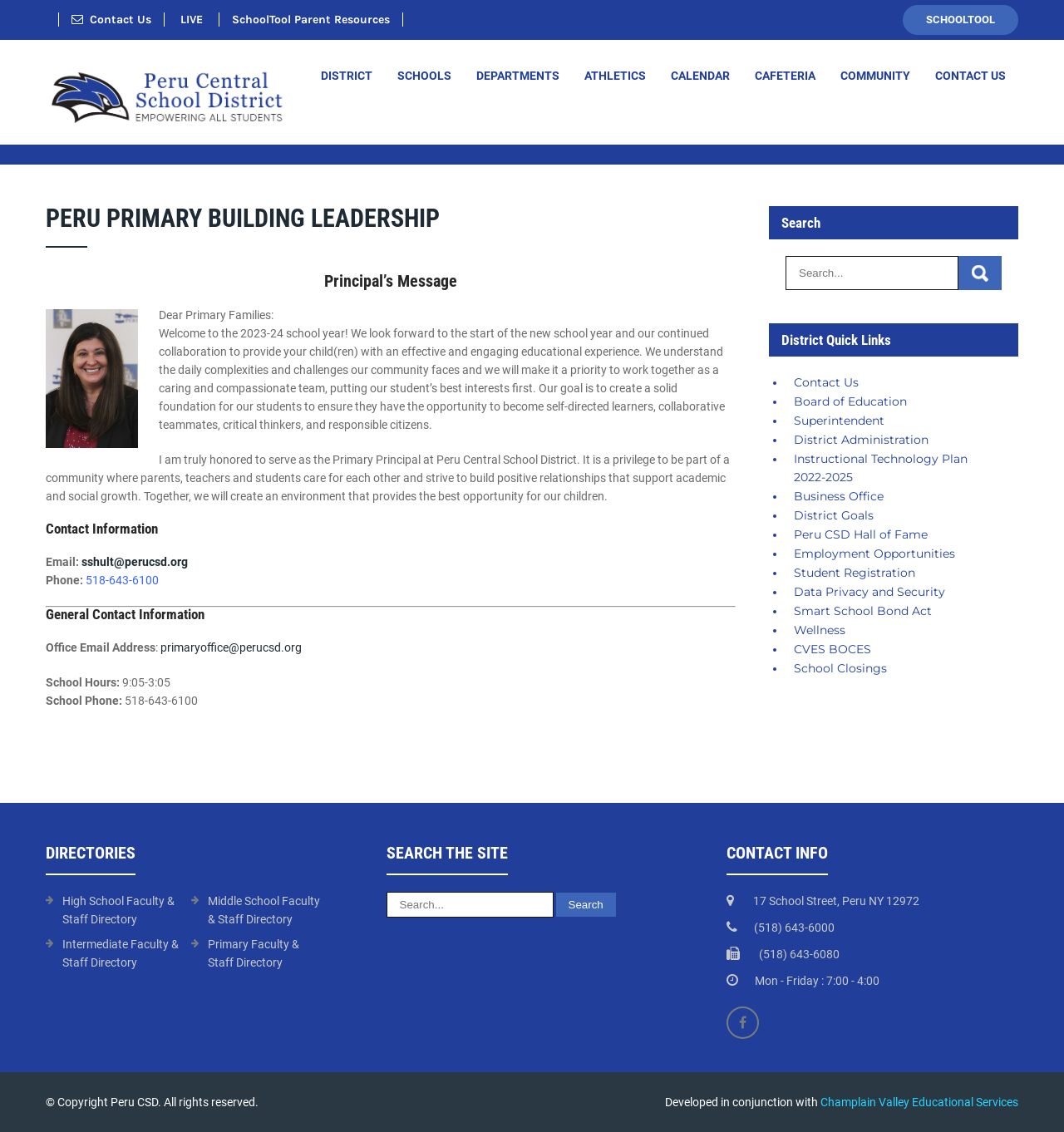How many links are there in the 'District Quick Links' section?
Using the picture, provide a one-word or short phrase answer.

14